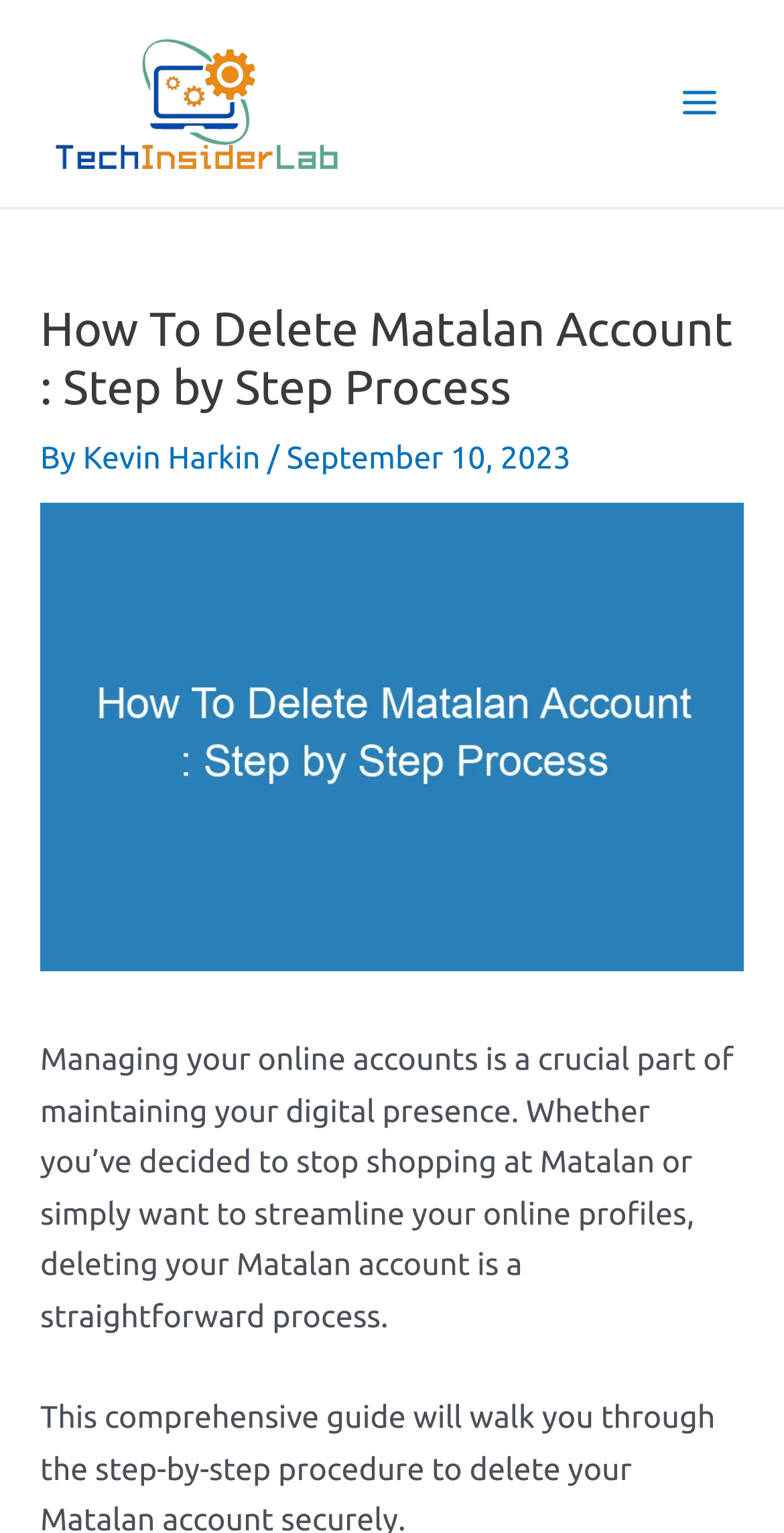Who is the author of this article?
Respond with a short answer, either a single word or a phrase, based on the image.

Kevin Harkin